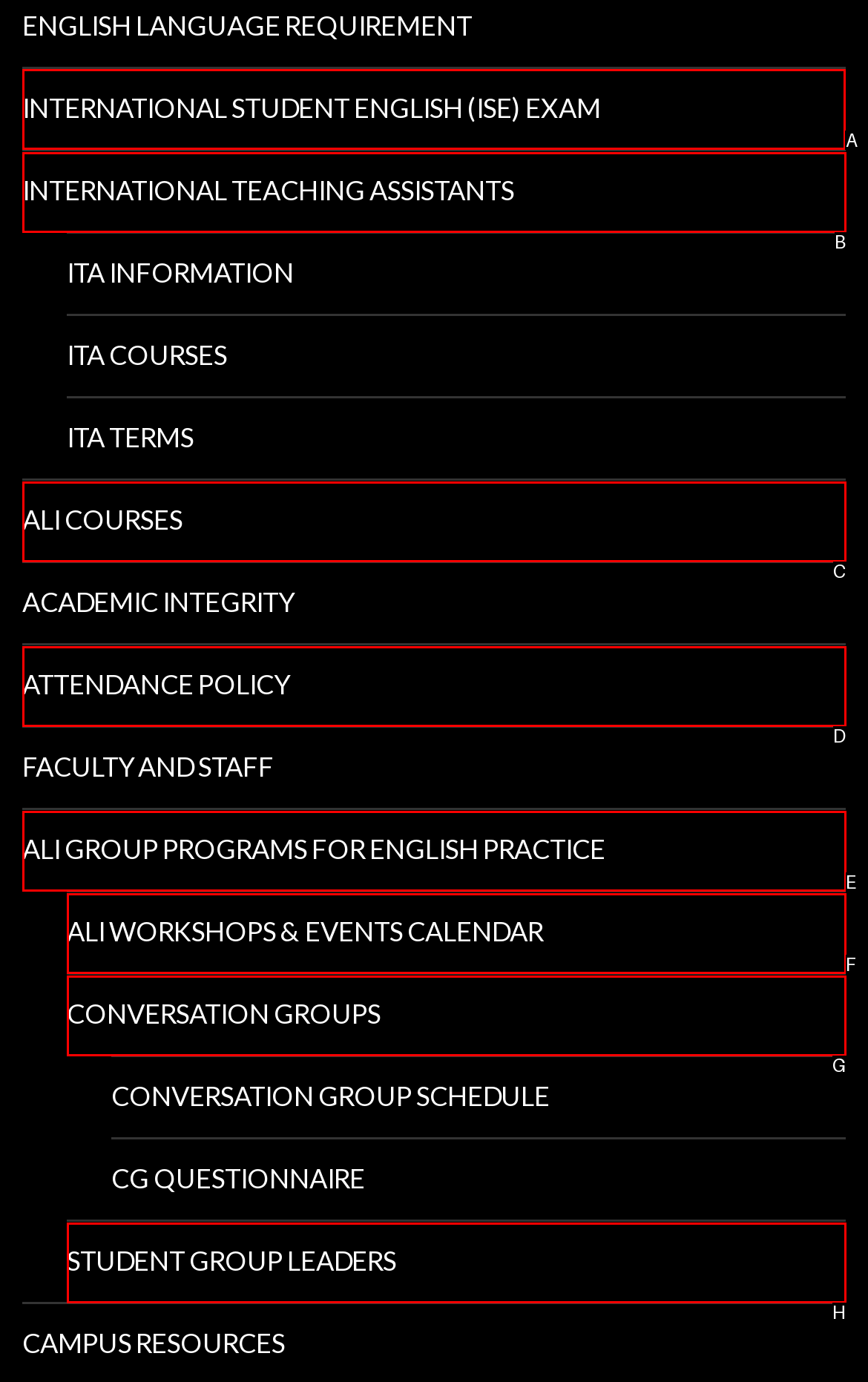Determine which letter corresponds to the UI element to click for this task: View International Student English (ISE) Exam information
Respond with the letter from the available options.

A